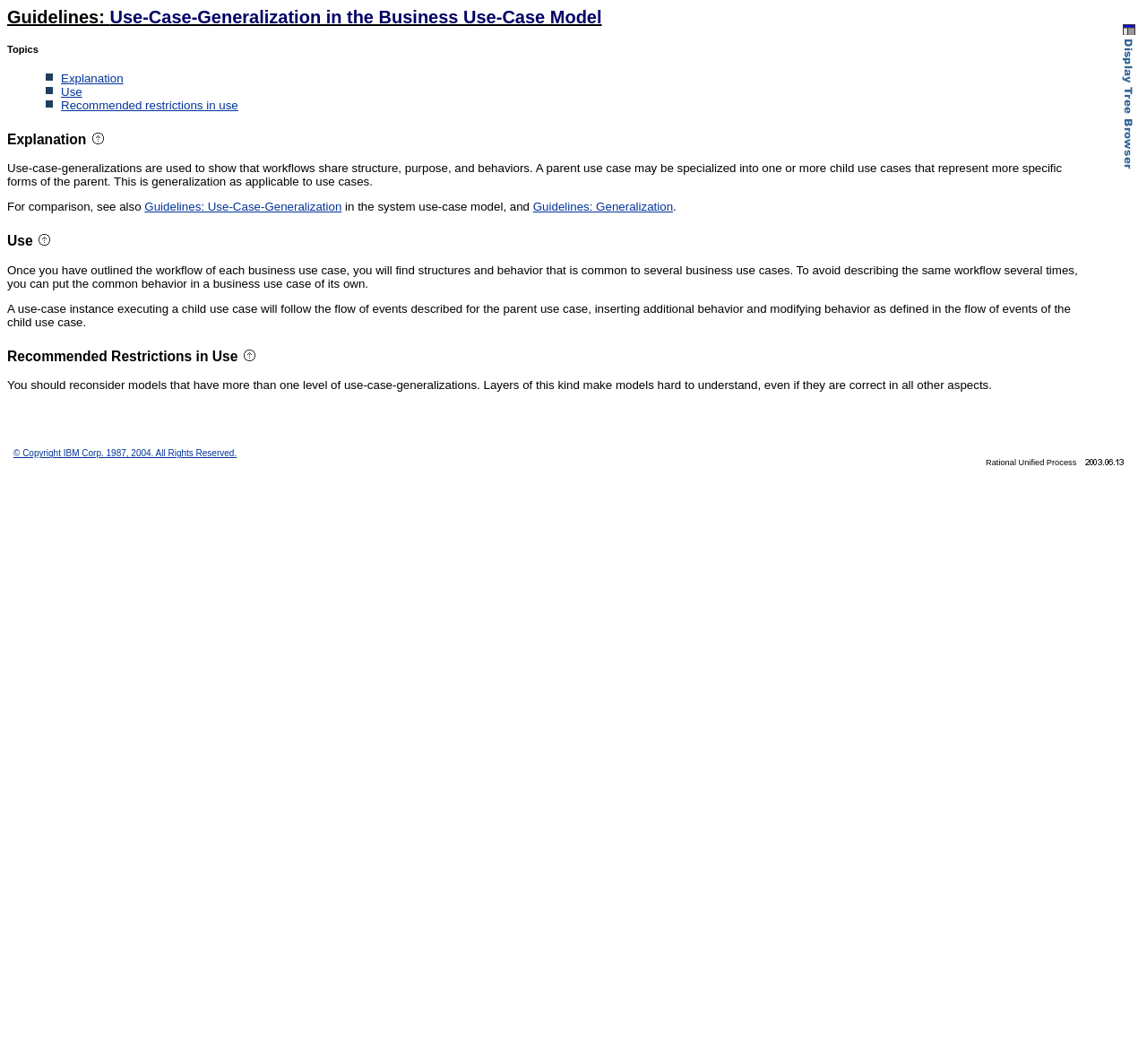Use a single word or phrase to answer the question:
What is the purpose of putting common behavior in a business use case?

To avoid describing the same workflow several times